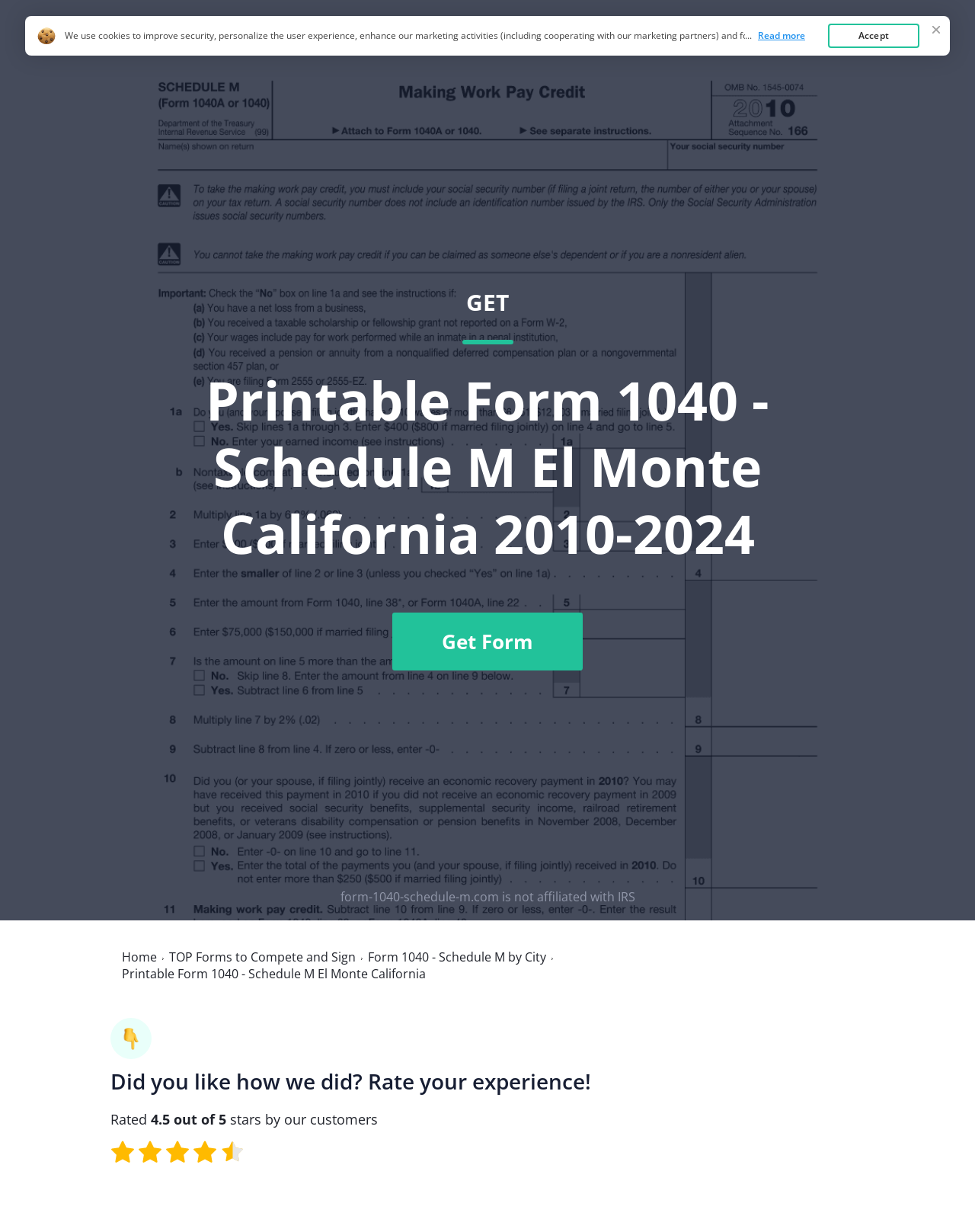Offer an extensive depiction of the webpage and its key elements.

This webpage is about Printable Form 1040 - Schedule M El Monte California. At the top-left corner, there is an image of the form, accompanied by a link to "Form 1040 Schedule M" and a heading that reads "Printable Form 1040 - Schedule M El Monte California 2010-2024". Below this, there is a link to "GET Printable Form 1040 - Schedule M El Monte California 2010-2024 Get Form". 

On the top-right corner, there are three links: "Home", "Top Forms", and a link to get the form. In the middle of the page, there is a generic button labeled "Get Form". 

At the bottom of the page, there is a disclaimer stating that the website is not affiliated with the IRS. Below this, there are four links: "Home", "TOP Forms to Compete and Sign", "Form 1040 - Schedule M by City", and a link to the current page. 

Further down, there is a heading that asks users to rate their experience, followed by a rating of 4.5 out of 5 stars based on customer reviews. 

At the very bottom of the page, there is a notification about the use of cookies, with a link to read the Cookie Policy and an "Accept" button to agree to the use of cookies.